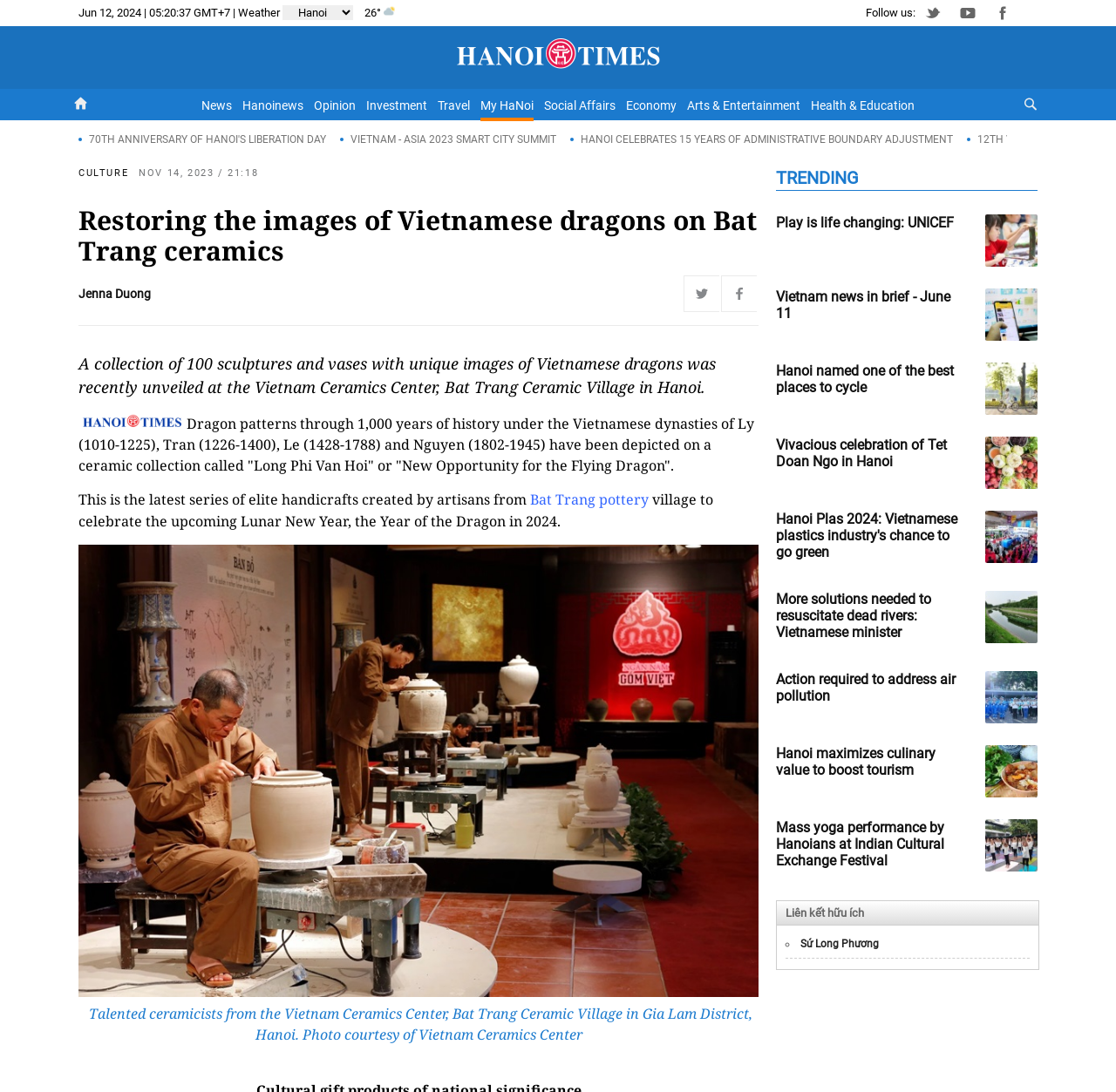Identify the bounding box coordinates of the area you need to click to perform the following instruction: "Explore the 'CULTURE' section".

[0.07, 0.153, 0.115, 0.164]